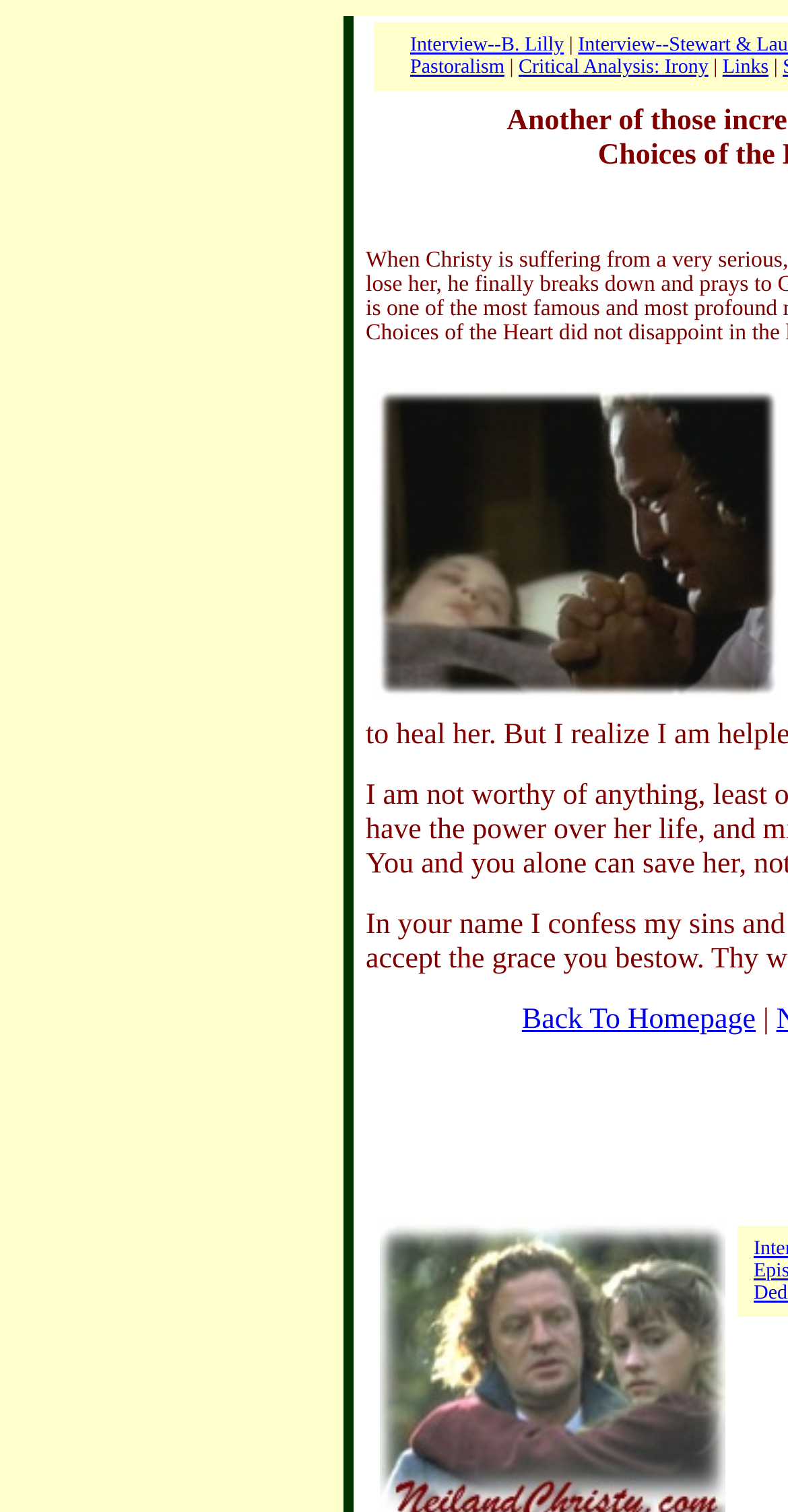Respond with a single word or phrase to the following question:
What is the position of the 'Links' link relative to the 'Interview--B. Lilly' link?

To the right